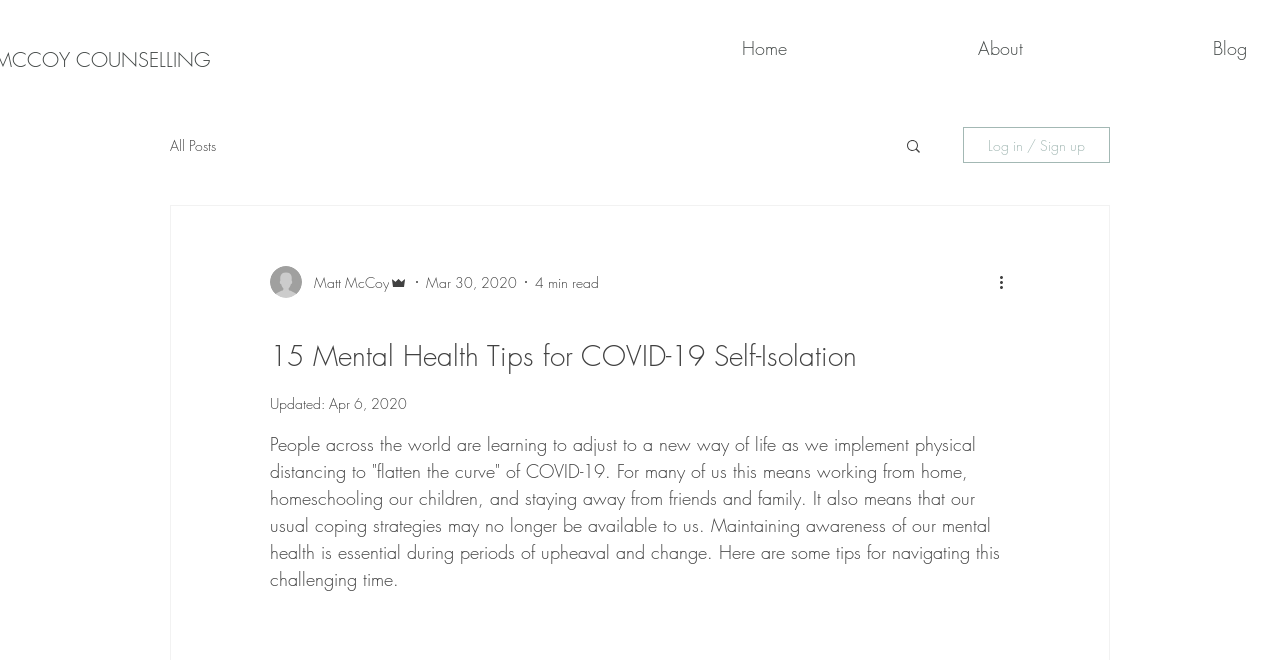Bounding box coordinates are given in the format (top-left x, top-left y, bottom-right x, bottom-right y). All values should be floating point numbers between 0 and 1. Provide the bounding box coordinate for the UI element described as: aria-label="More actions"

[0.778, 0.409, 0.797, 0.445]